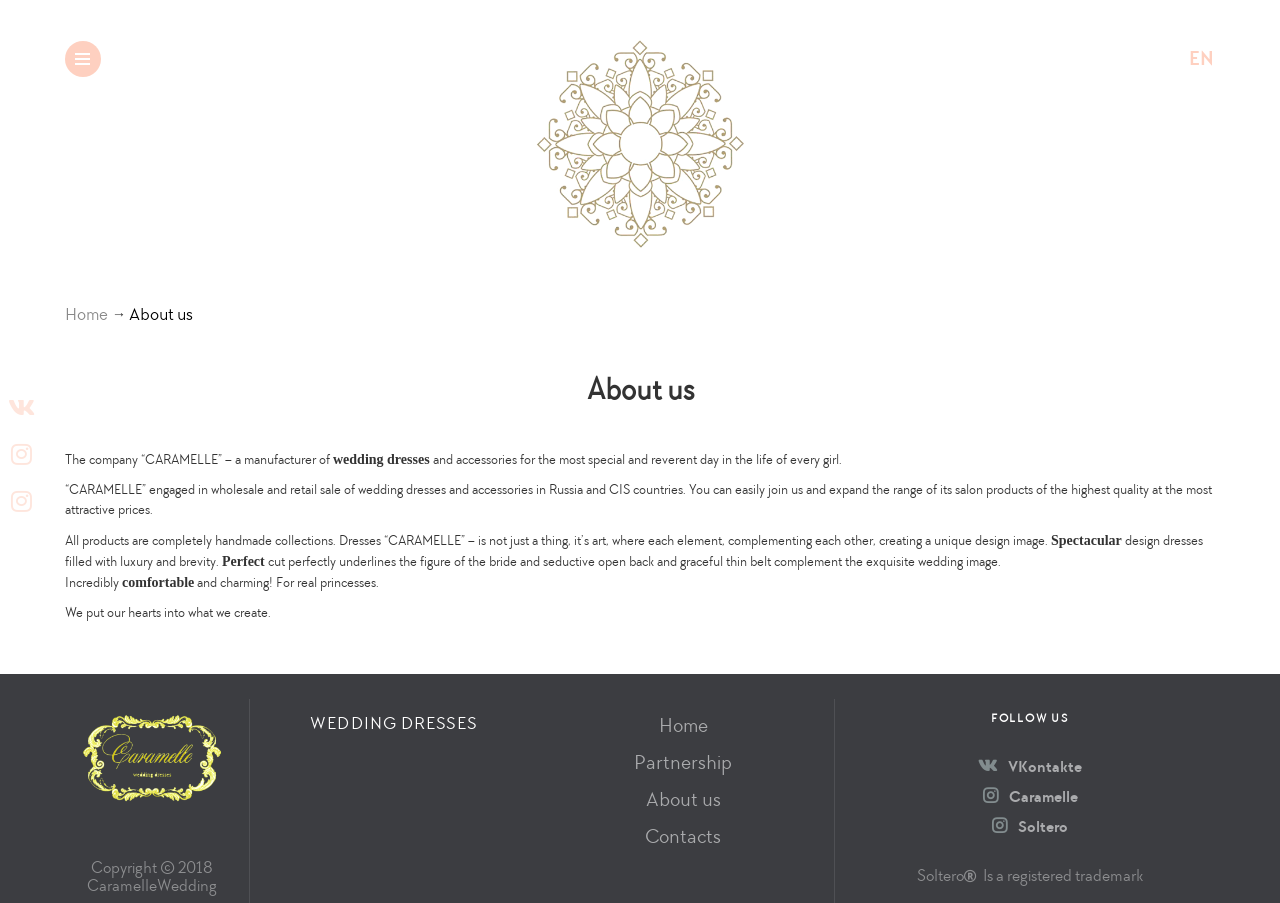What is the company name?
From the screenshot, supply a one-word or short-phrase answer.

Caramelle